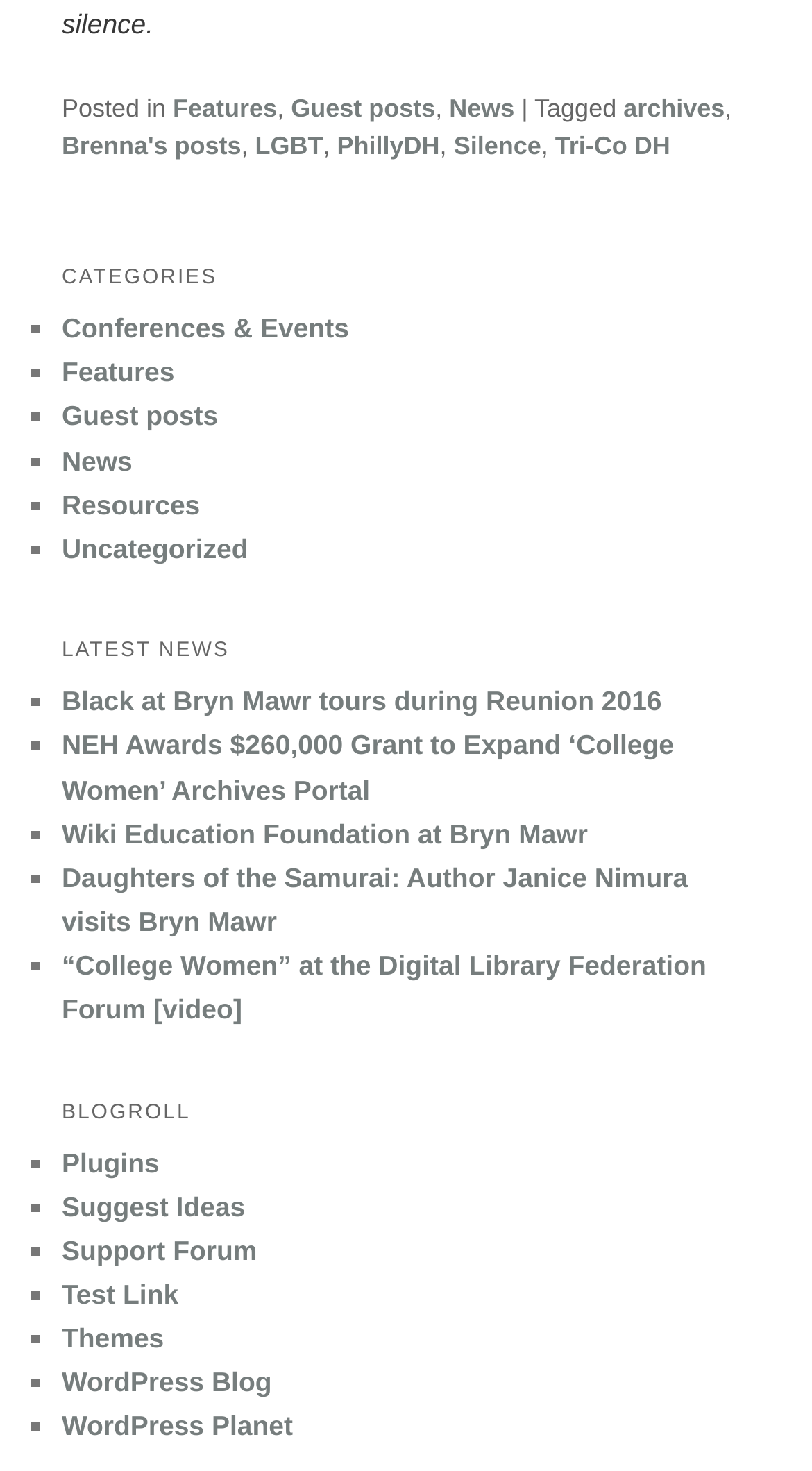Find and indicate the bounding box coordinates of the region you should select to follow the given instruction: "Explore the 'CATEGORIES' section".

[0.076, 0.172, 0.924, 0.208]